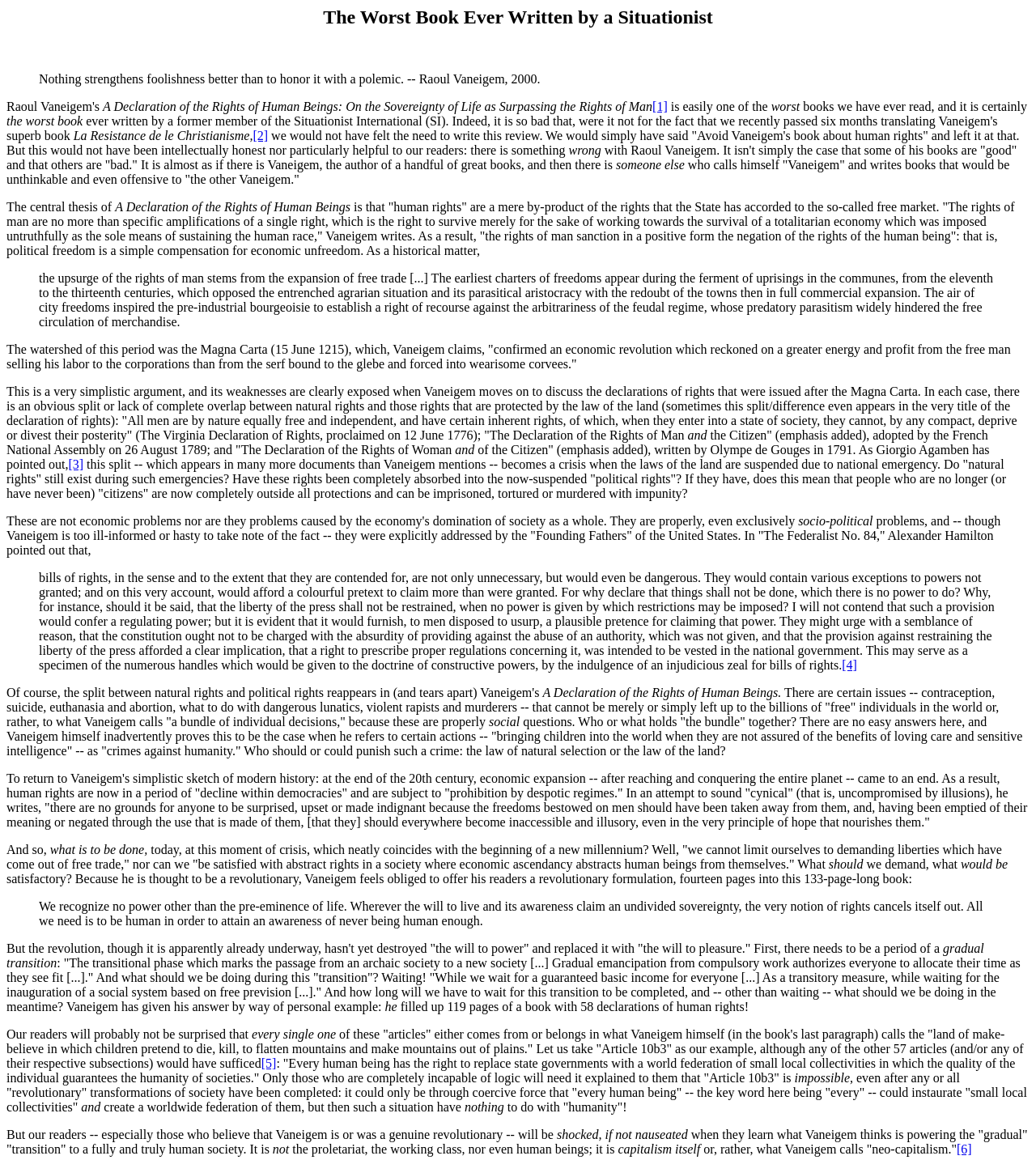Respond with a single word or phrase:
What is the title of the book being reviewed?

A Declaration of the Rights of Human Beings